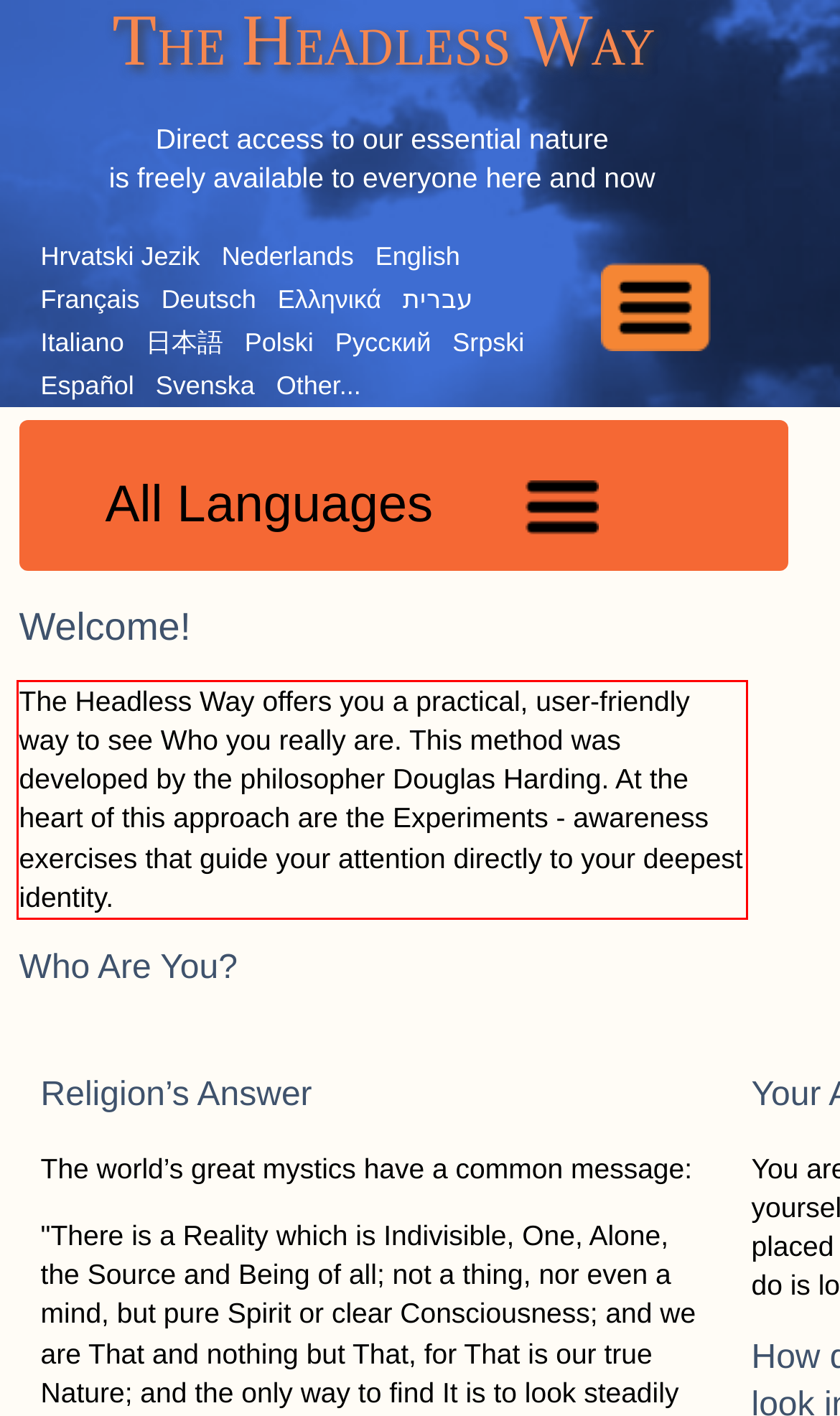Look at the provided screenshot of the webpage and perform OCR on the text within the red bounding box.

The Headless Way offers you a practical, user-friendly way to see Who you really are. This method was developed by the philosopher Douglas Harding. At the heart of this approach are the Experiments - awareness exercises that guide your attention directly to your deepest identity.